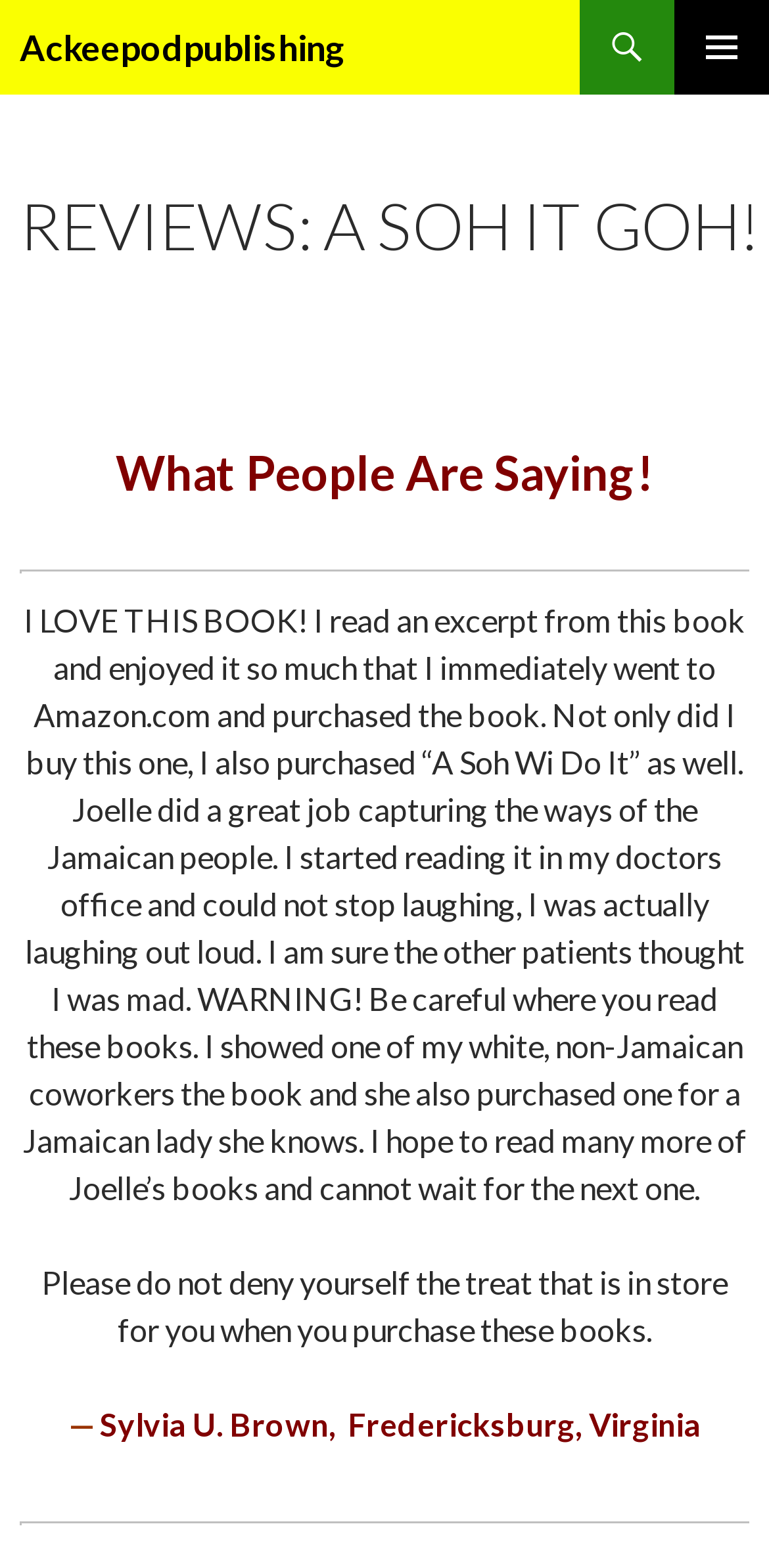What is the purpose of the link at the bottom of the page?
Carefully analyze the image and provide a detailed answer to the question.

The link at the bottom of the page is located with a bounding box coordinate of [0.026, 0.957, 0.974, 0.981]. This link is likely used to read more customer reviews or to navigate to another page with more reviews.